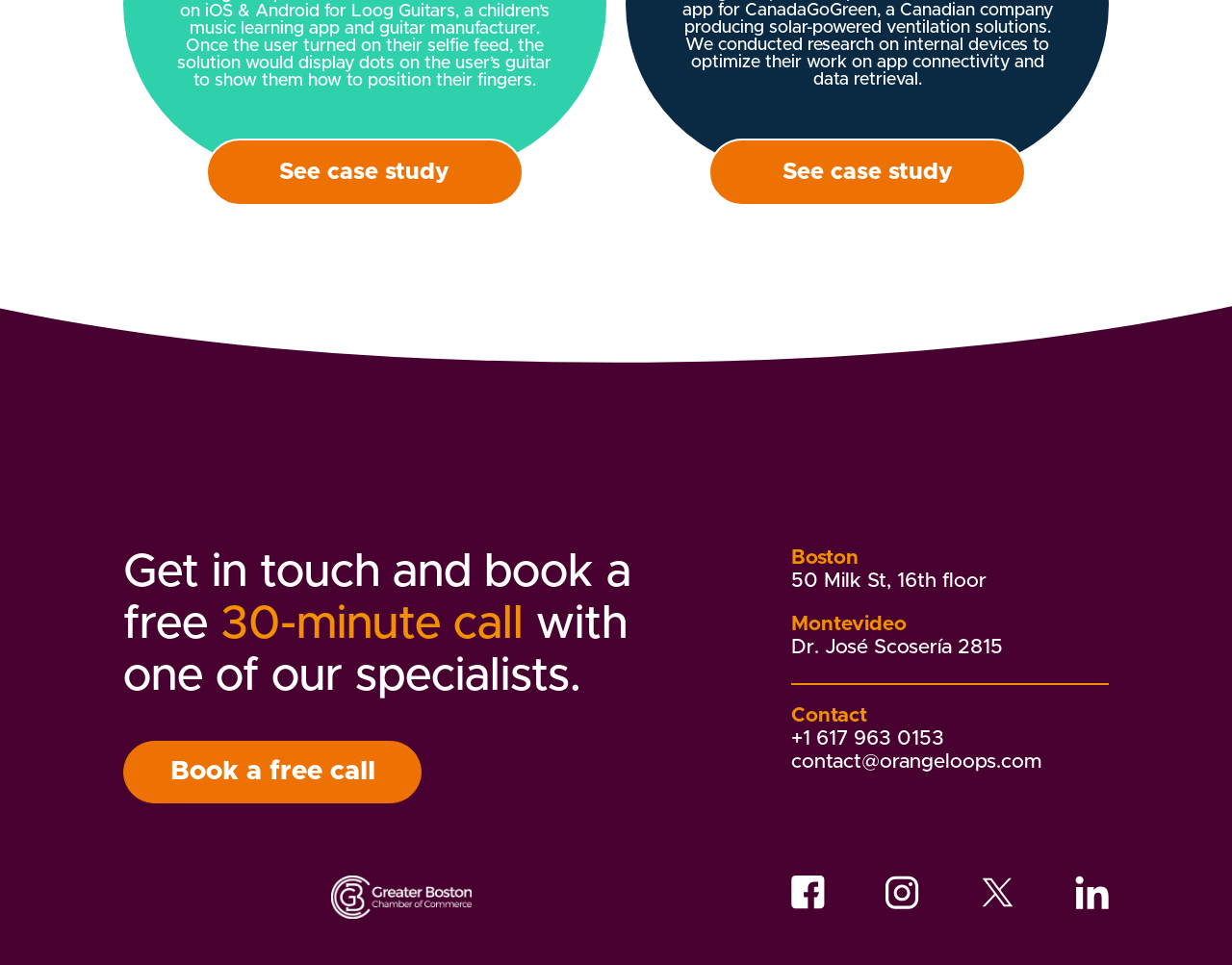Reply to the question with a single word or phrase:
How can someone contact the company?

Phone or email